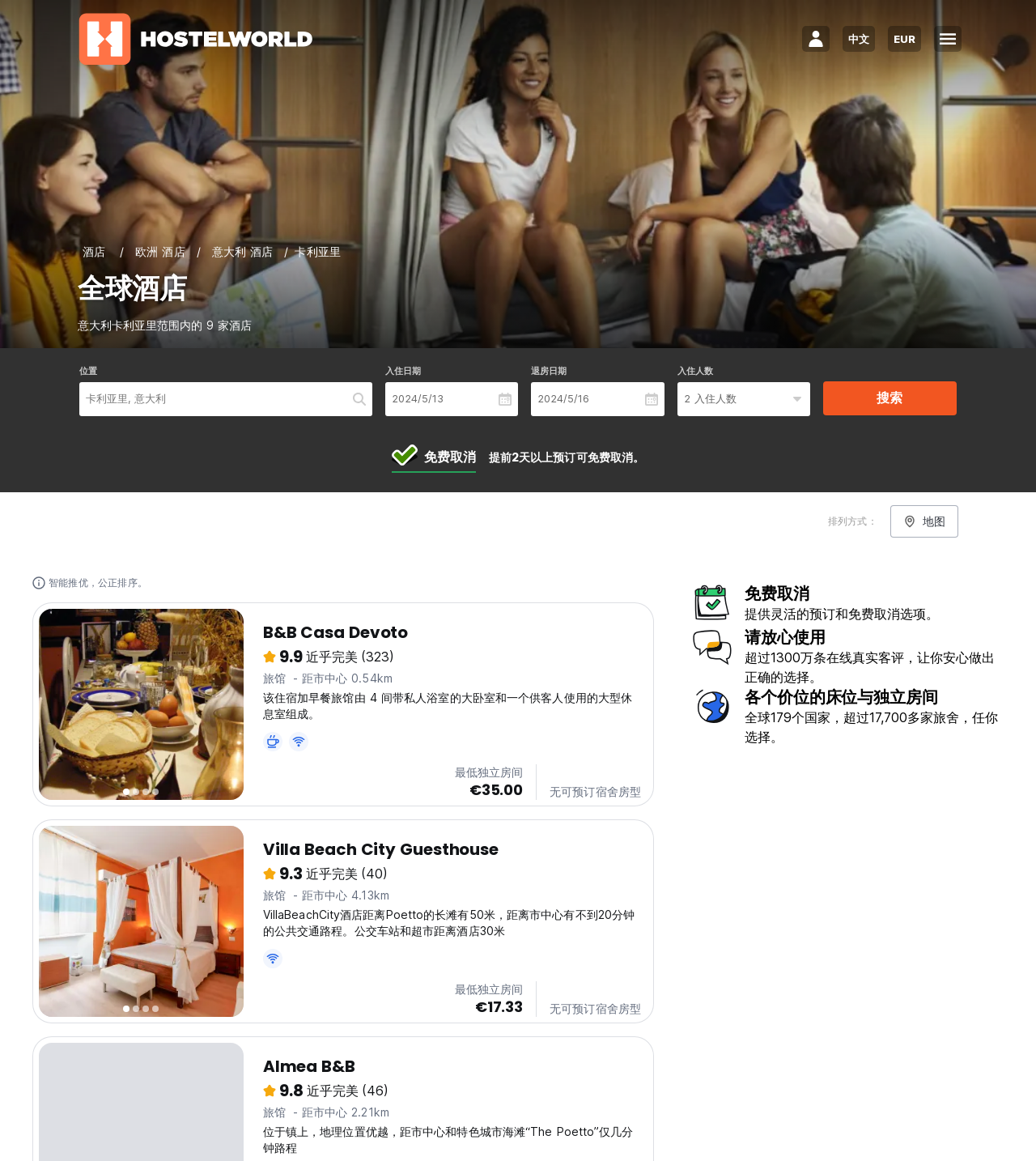What is the check-in date?
Could you please answer the question thoroughly and with as much detail as possible?

The webpage has a calendar input field with a default value of '2024/5/13' which is the check-in date.